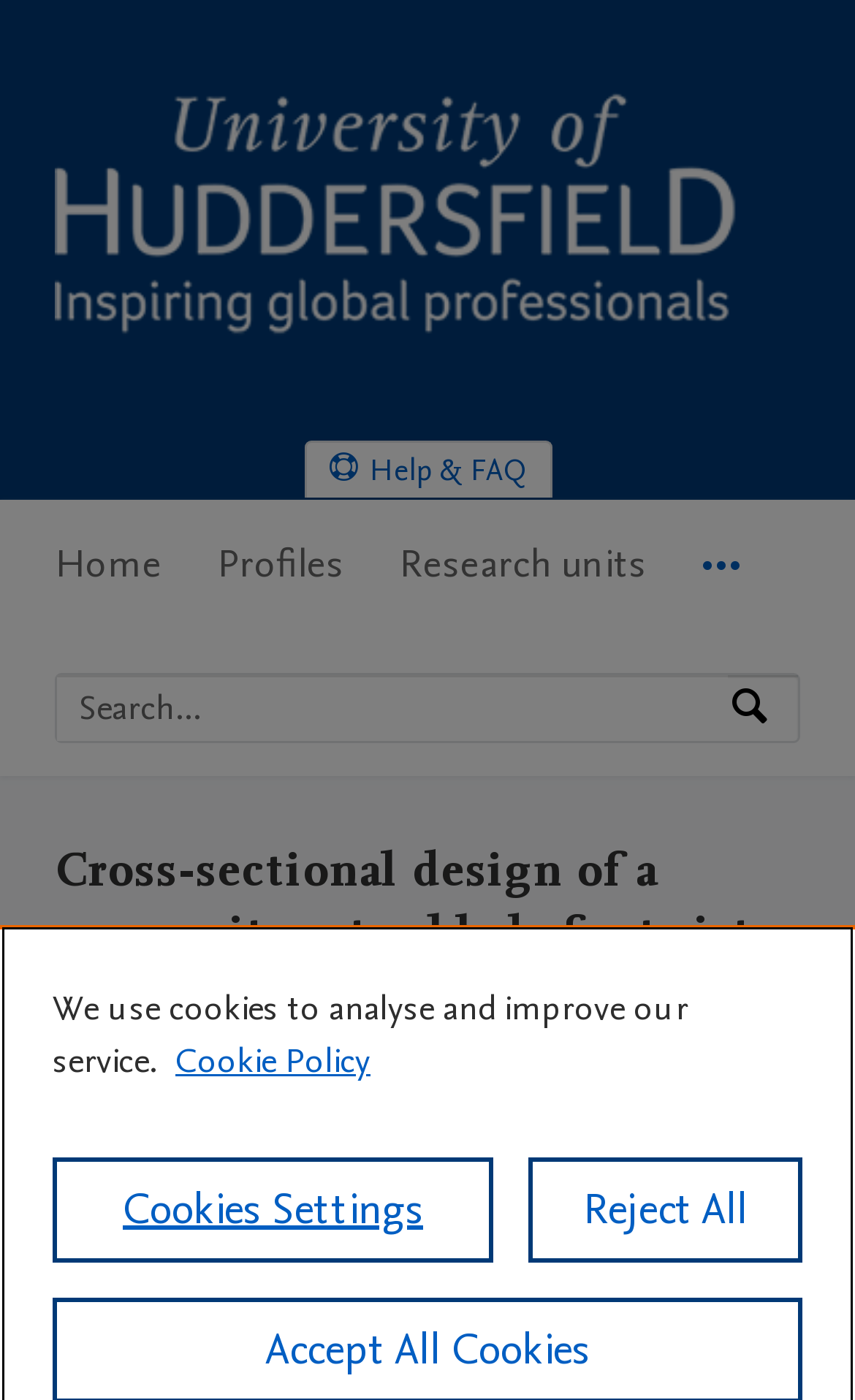Examine the screenshot and answer the question in as much detail as possible: What is the name of the research portal?

The question can be answered by looking at the logo and the link at the top of the webpage, which indicates that the research portal belongs to the University of Huddersfield.